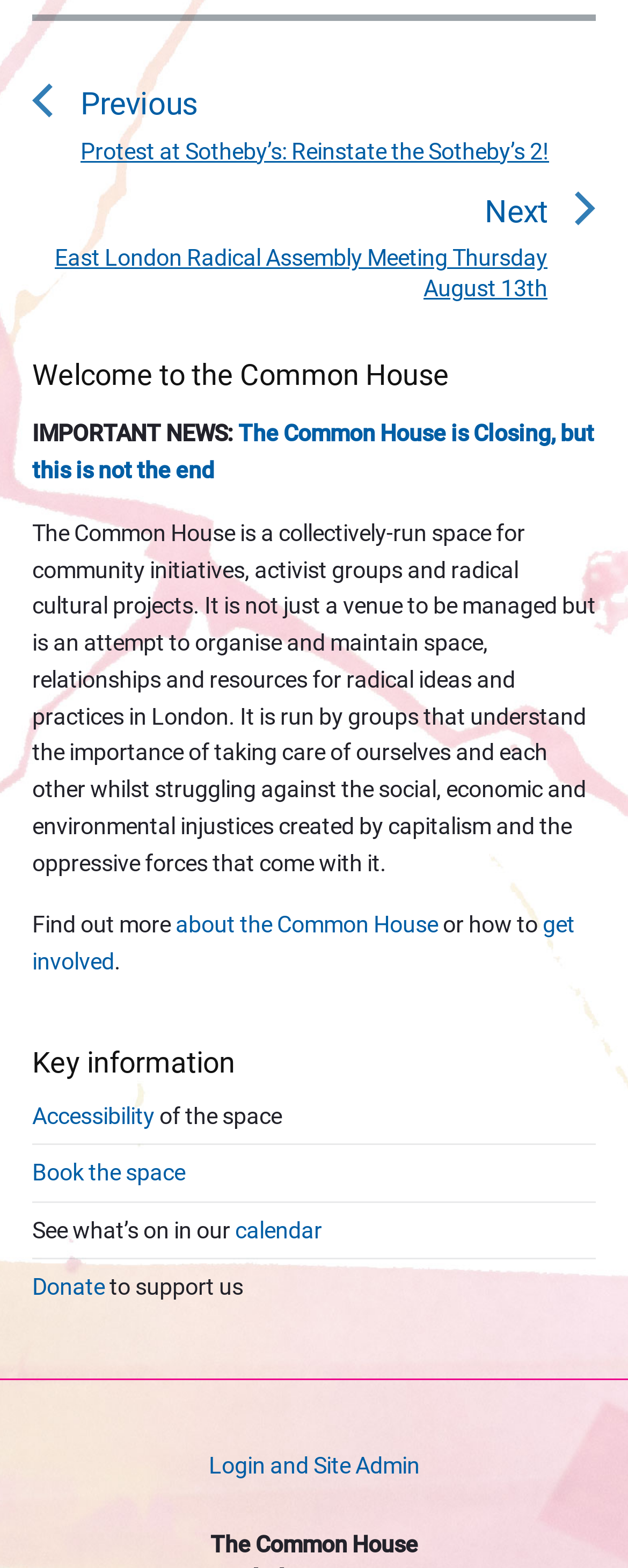How can one support the Common House?
Please give a detailed and elaborate explanation in response to the question.

I found a link element with the text 'Donate' and a following StaticText element with the text 'to support us'. This implies that one can support the Common House by donating.